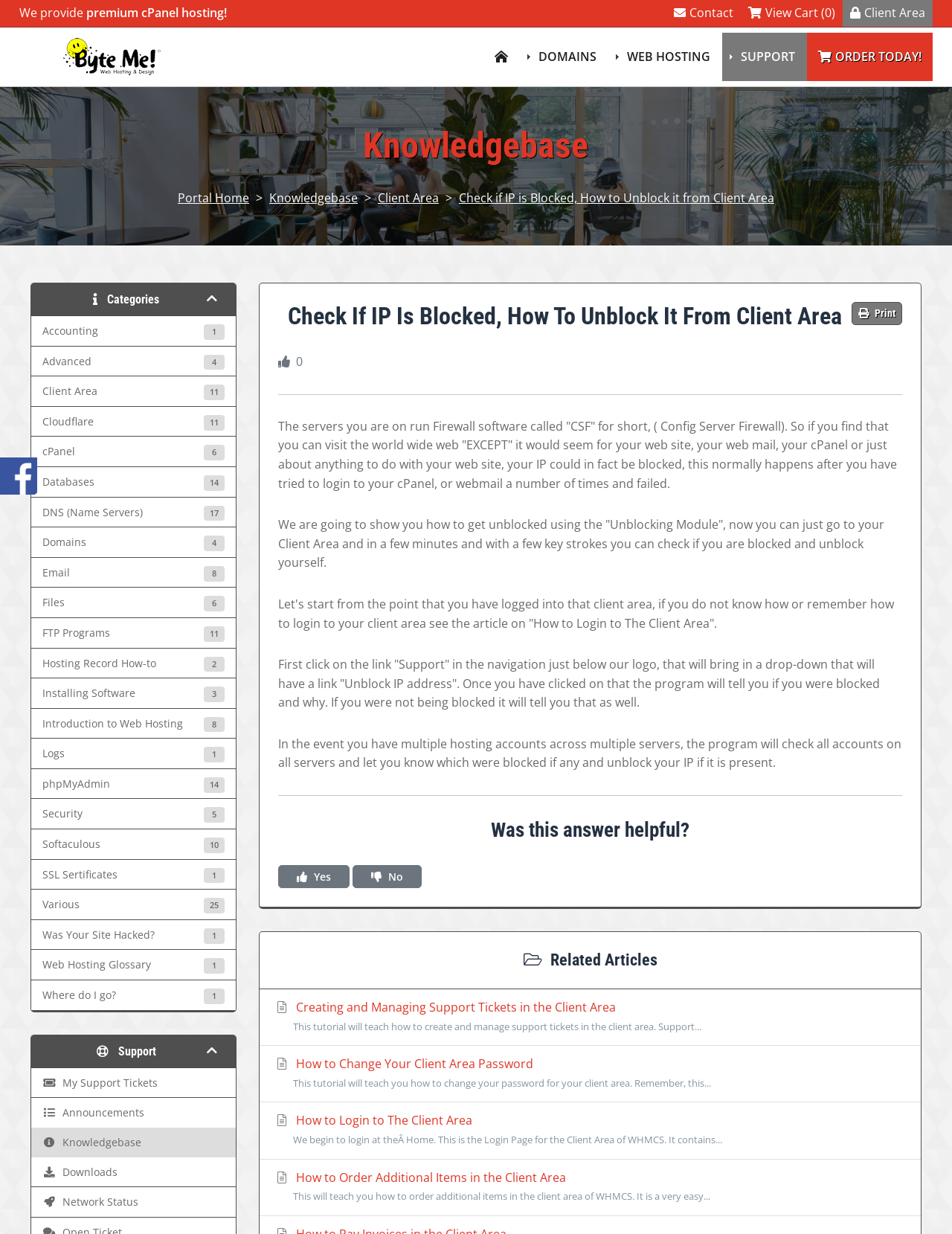Provide the bounding box coordinates of the section that needs to be clicked to accomplish the following instruction: "Print."

[0.895, 0.245, 0.948, 0.263]